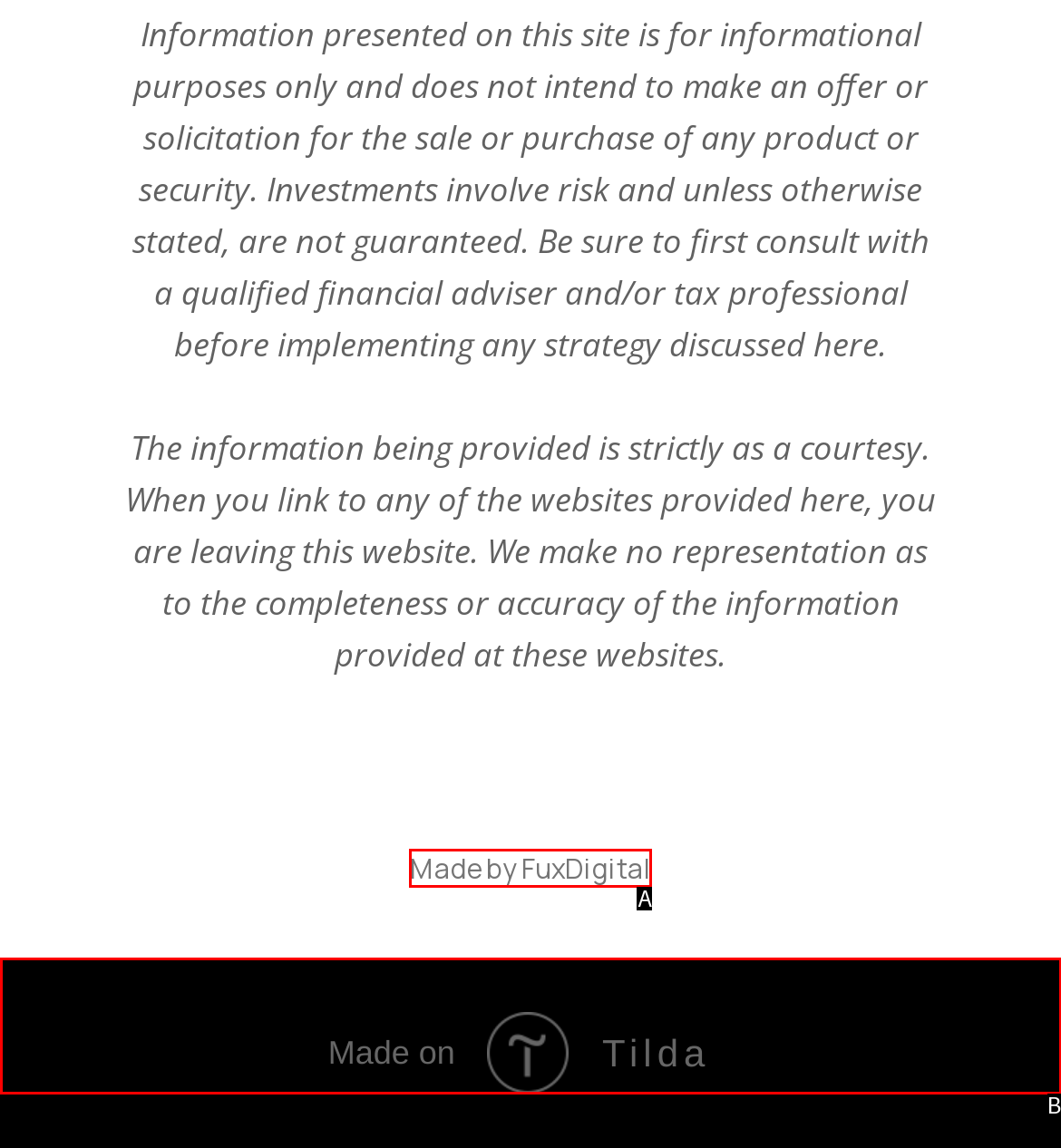Identify the HTML element that corresponds to the following description: Made on Tilda. Provide the letter of the correct option from the presented choices.

B